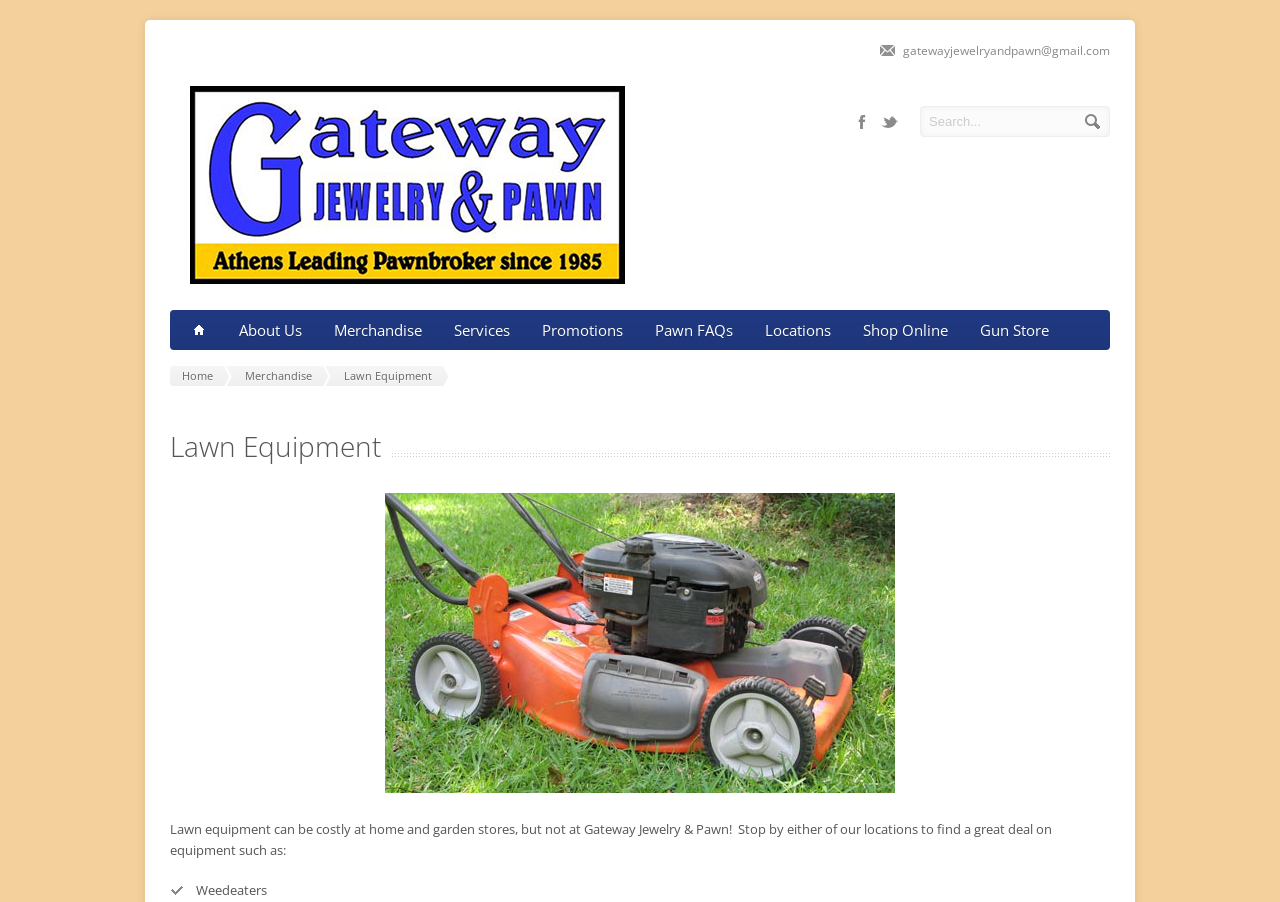Locate the bounding box coordinates of the element to click to perform the following action: 'Search for something'. The coordinates should be given as four float values between 0 and 1, in the form of [left, top, right, bottom].

[0.719, 0.118, 0.867, 0.152]